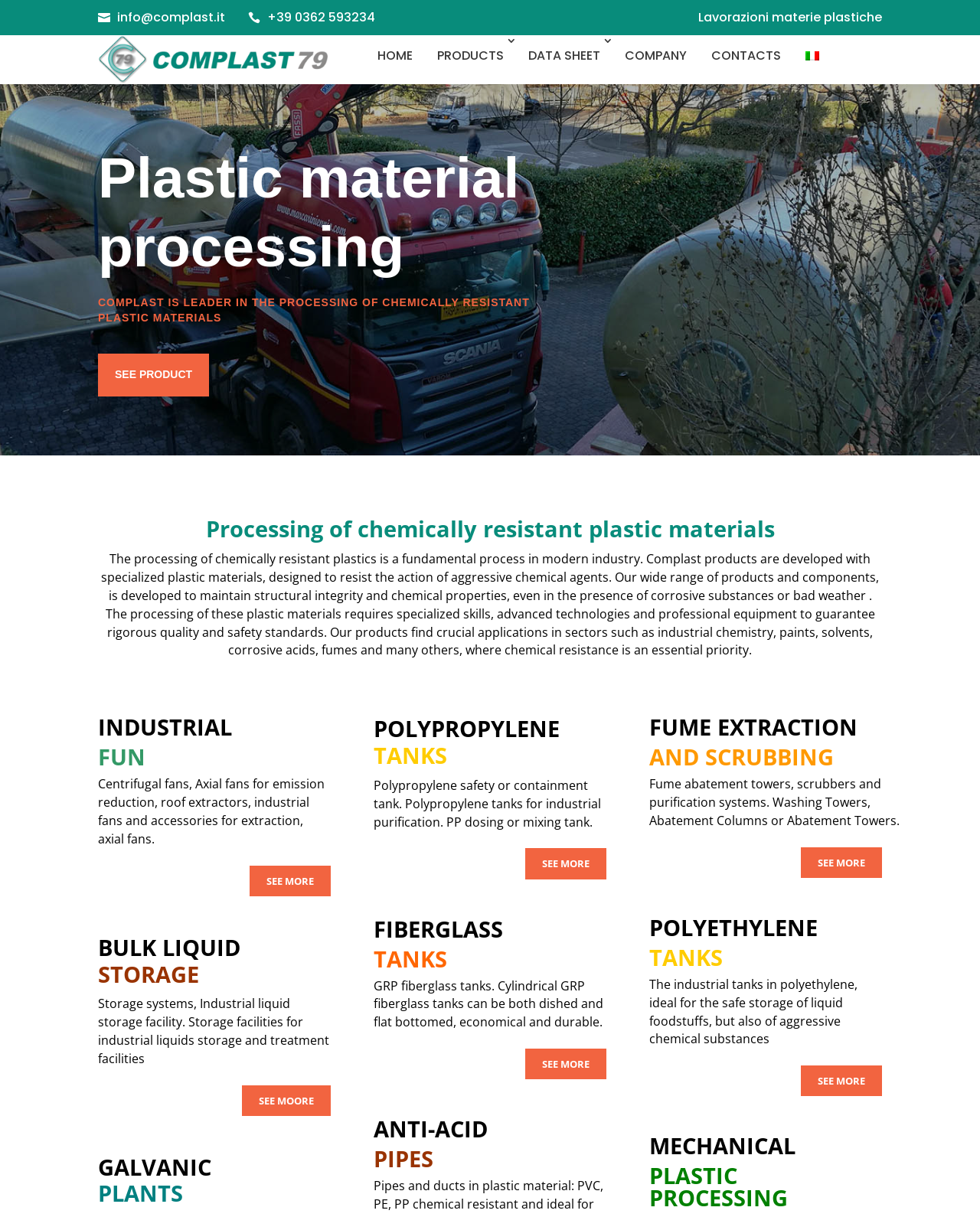What is the material of the tanks mentioned in the 'FIBERGLASS' section?
Using the image as a reference, answer the question in detail.

The material of the tanks can be found in the static text element that describes them, which mentions 'GRP fiberglass tanks'.